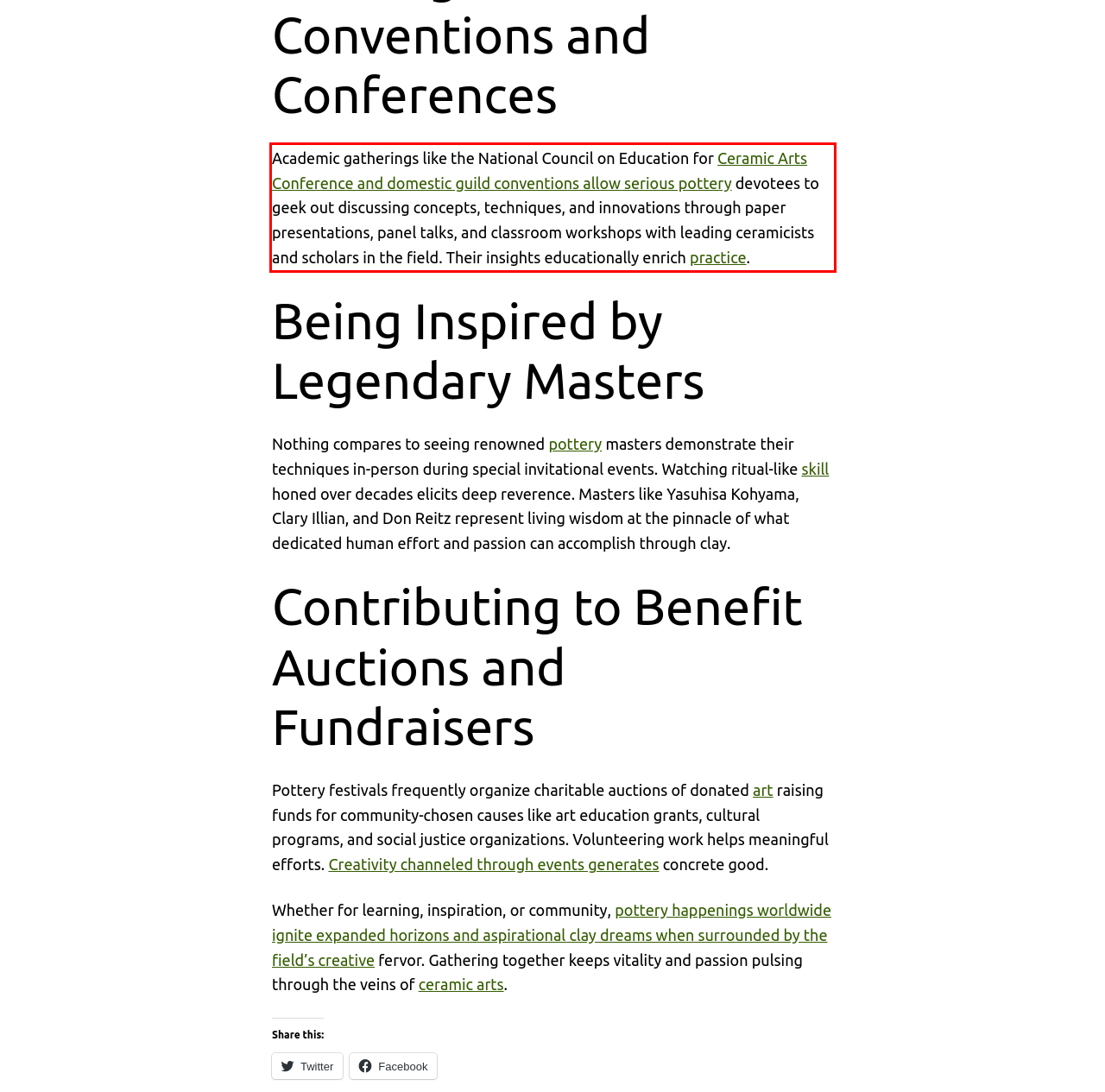Given a webpage screenshot with a red bounding box, perform OCR to read and deliver the text enclosed by the red bounding box.

Academic gatherings like the National Council on Education for Ceramic Arts Conference and domestic guild conventions allow serious pottery devotees to geek out discussing concepts, techniques, and innovations through paper presentations, panel talks, and classroom workshops with leading ceramicists and scholars in the field. Their insights educationally enrich practice.